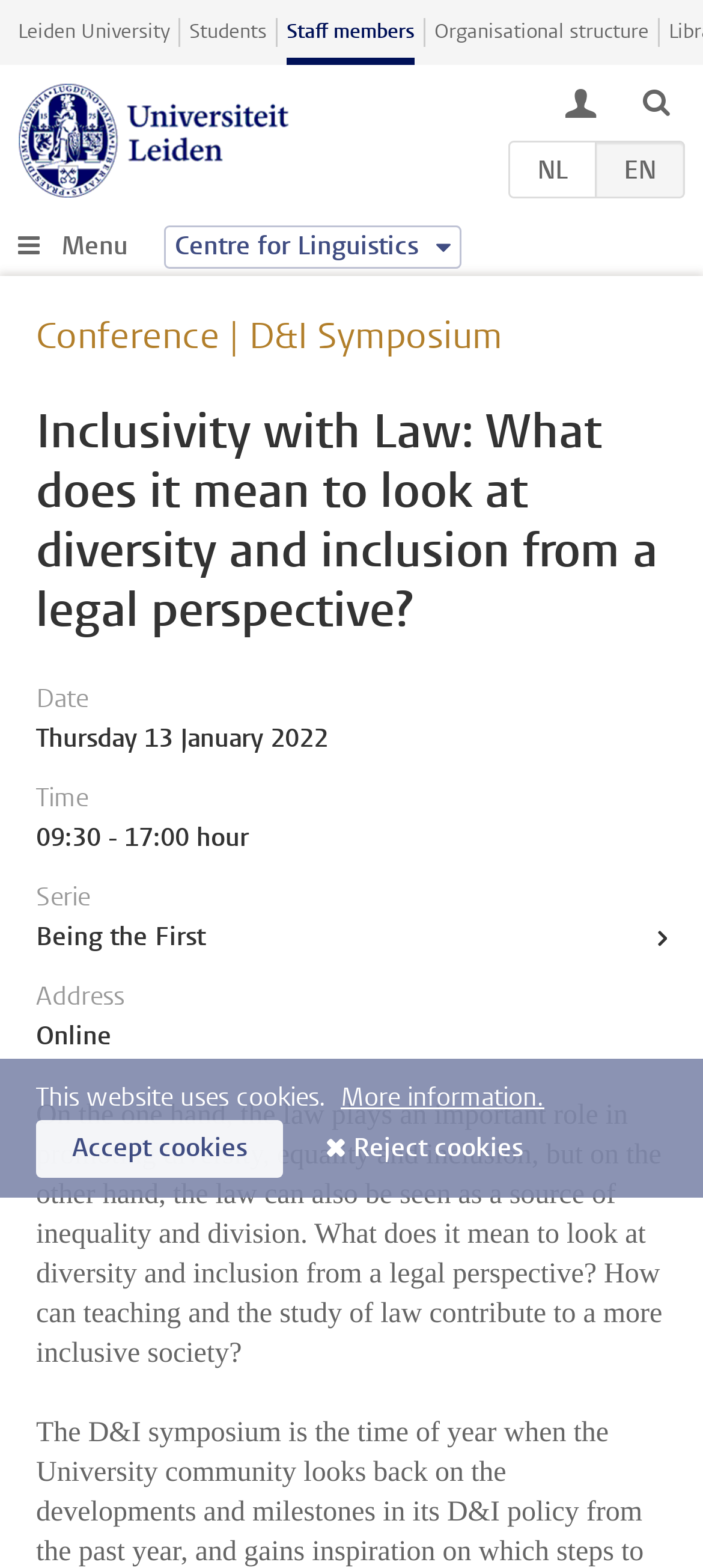What is the name of the university?
Carefully analyze the image and provide a detailed answer to the question.

I found the answer by looking at the top-left corner of the webpage, where it says 'Universiteit Leiden' and 'Leiden University' is linked. This suggests that the university's name is Leiden University.